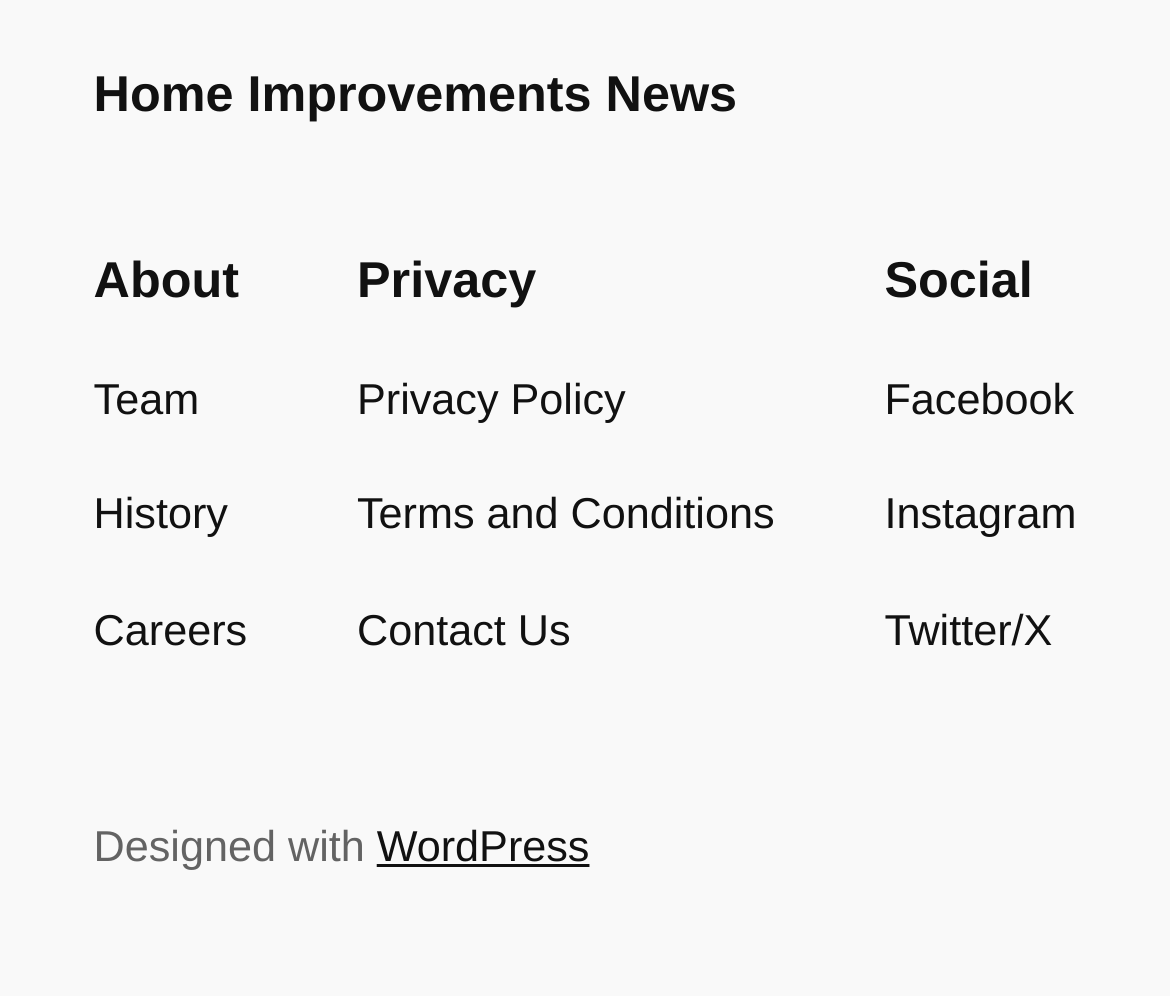Provide the bounding box for the UI element matching this description: "Home Improvements News".

[0.08, 0.067, 0.63, 0.124]